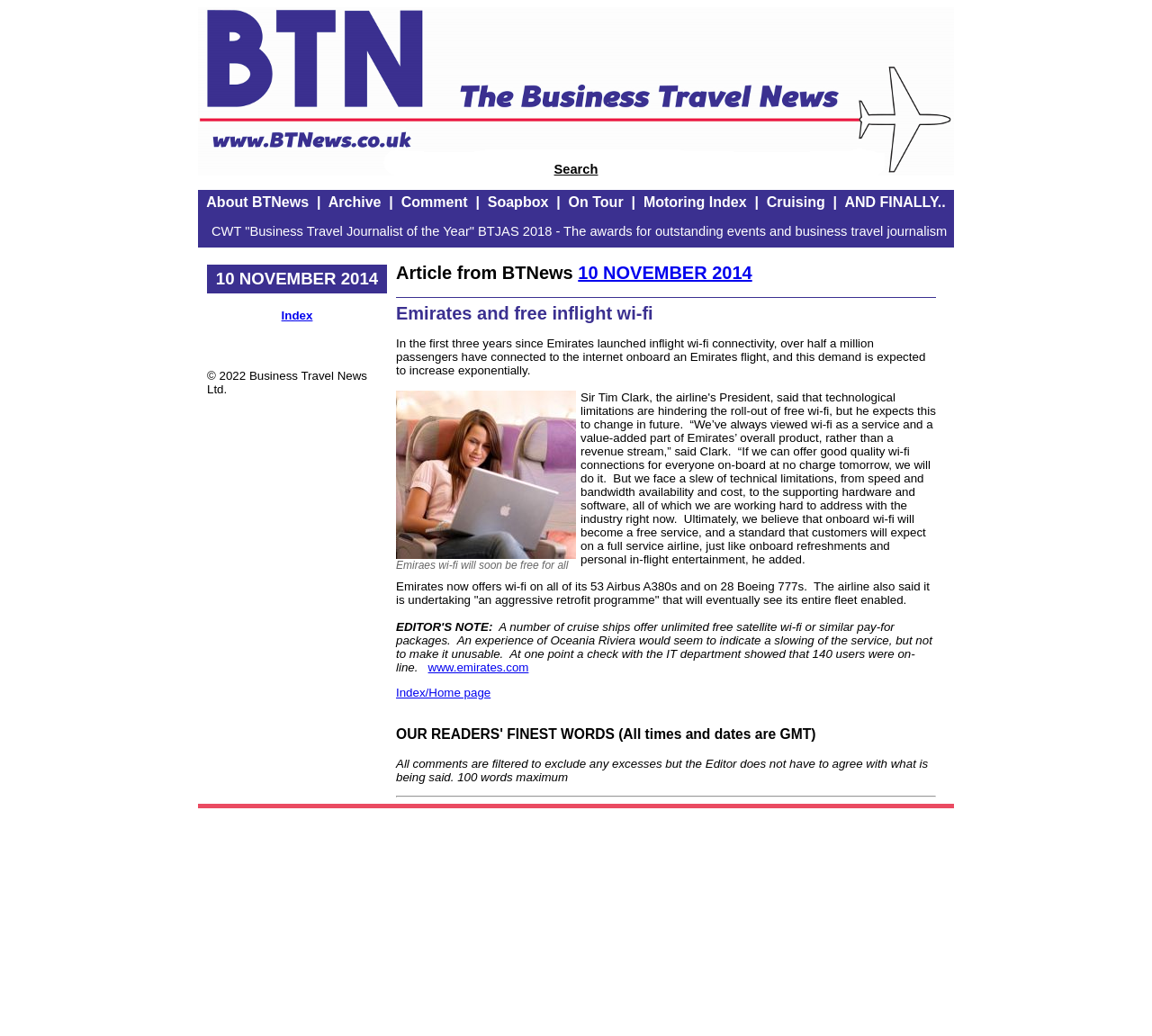Determine the bounding box coordinates for the region that must be clicked to execute the following instruction: "Comment on the article".

[0.348, 0.188, 0.406, 0.202]